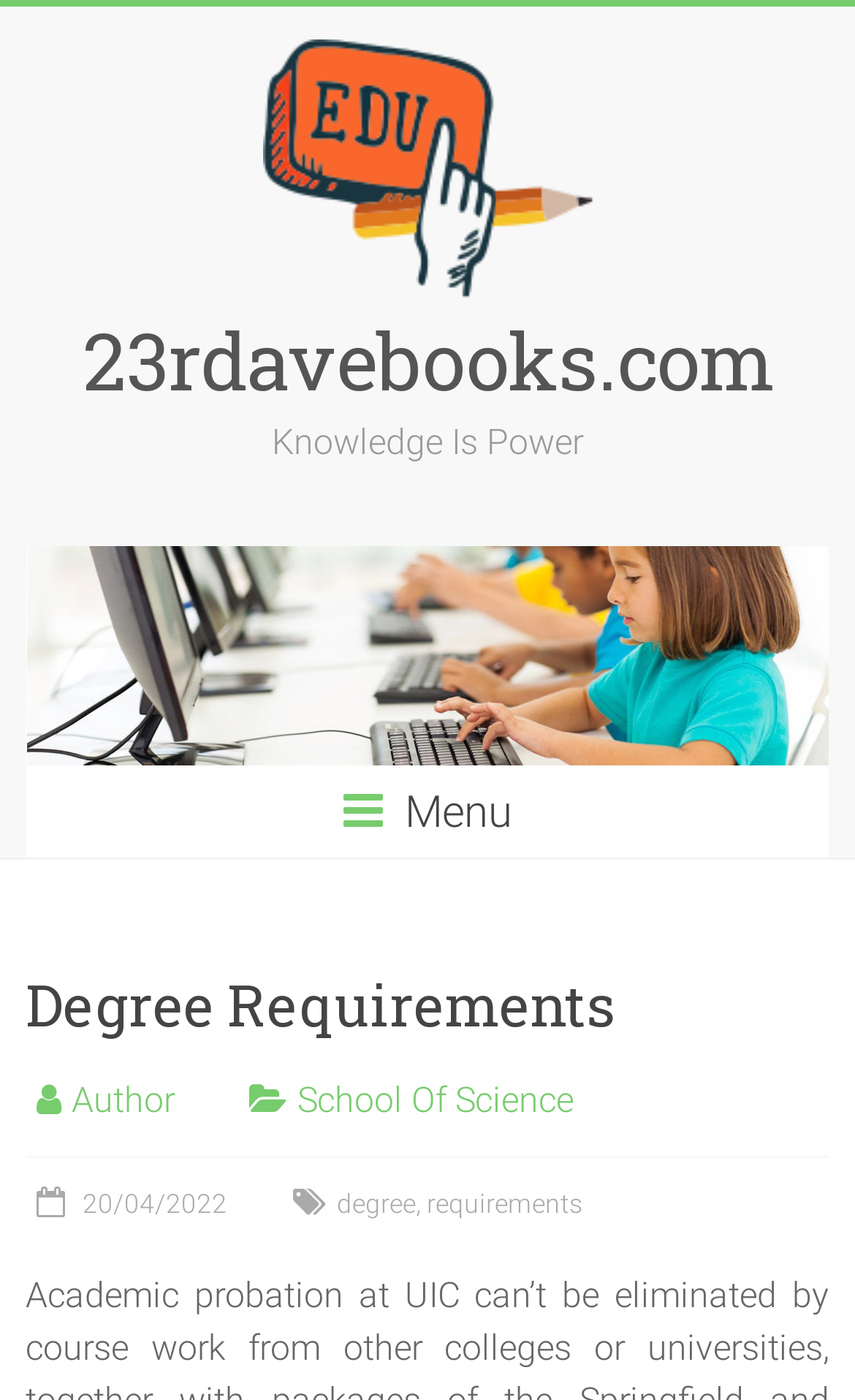What is the main topic of the webpage?
Look at the screenshot and respond with a single word or phrase.

Degree Requirements